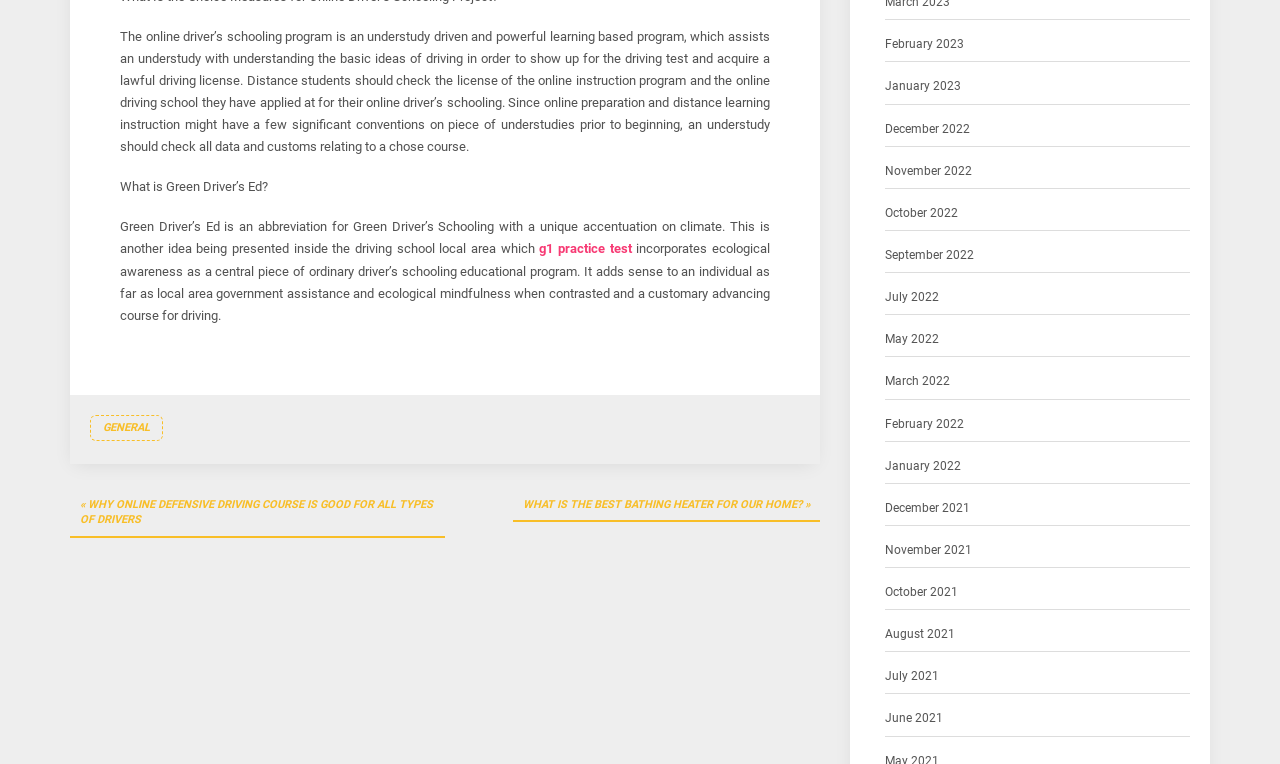Locate the bounding box coordinates of the clickable area needed to fulfill the instruction: "Click on 'g1 practice test' link".

[0.421, 0.316, 0.494, 0.336]